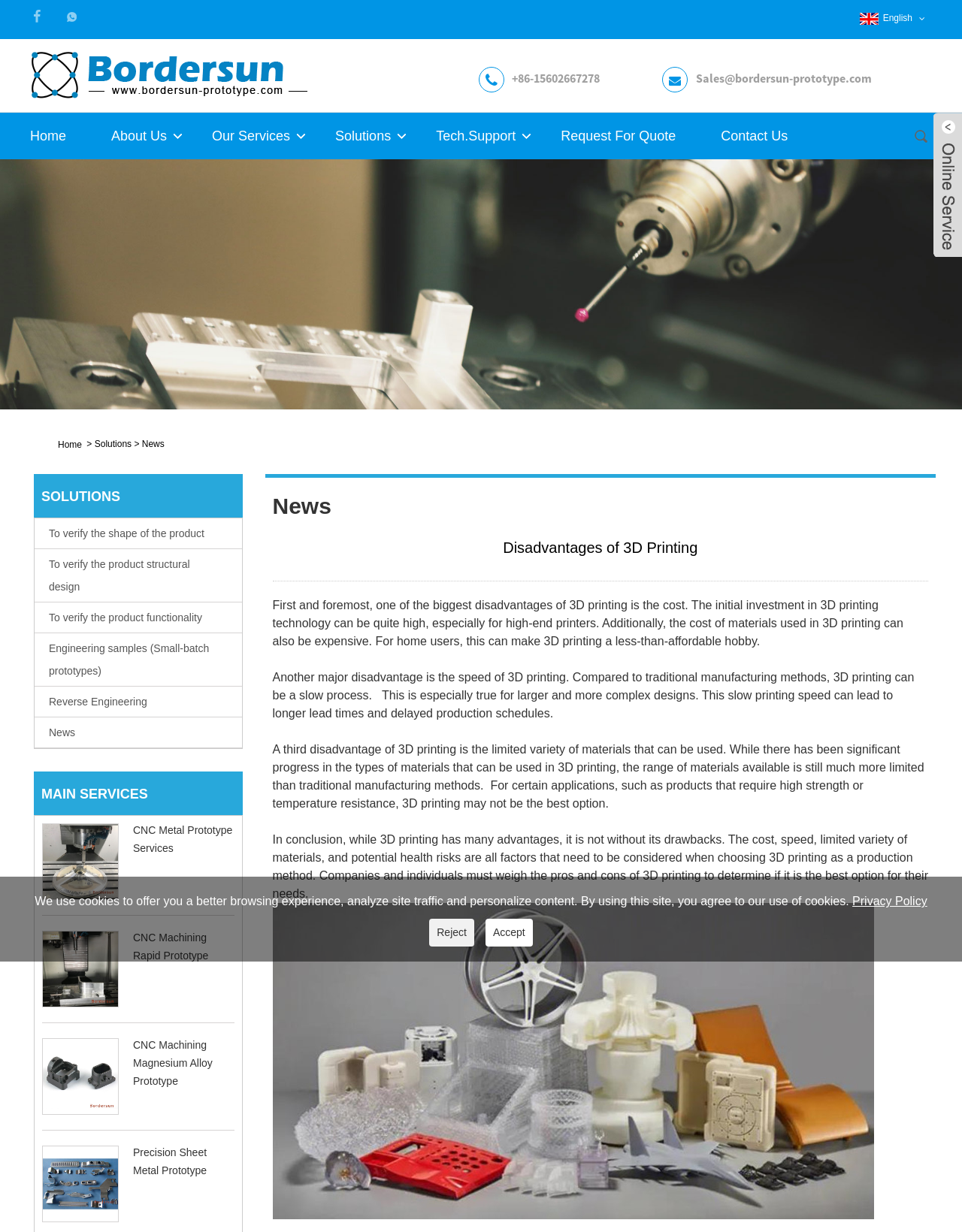Find the bounding box coordinates of the element to click in order to complete this instruction: "Read the news about Disadvantages of 3D Printing". The bounding box coordinates must be four float numbers between 0 and 1, denoted as [left, top, right, bottom].

[0.283, 0.436, 0.965, 0.454]